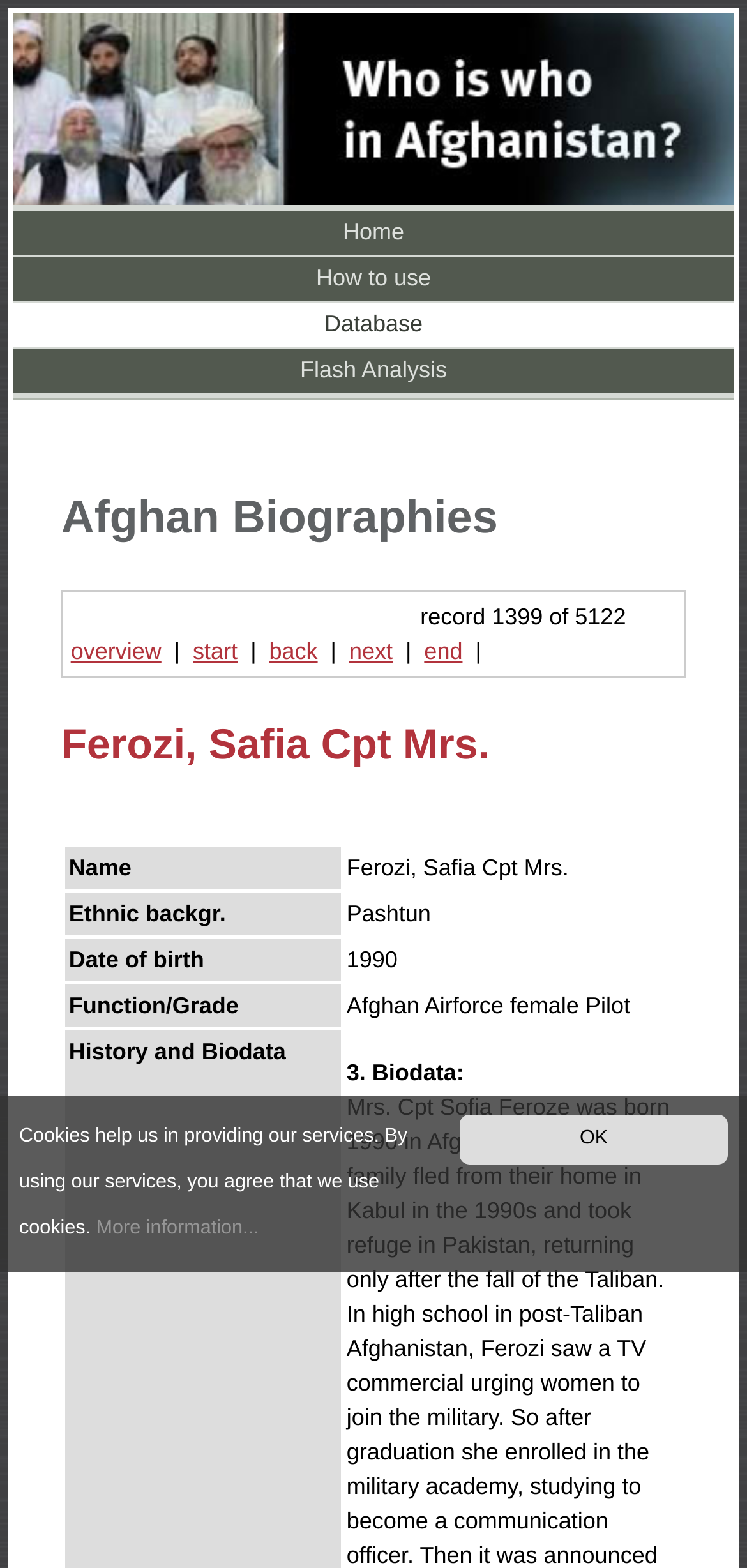Please provide a brief answer to the following inquiry using a single word or phrase:
What is the date of birth of Ferozi, Safia Cpt Mrs.?

1990